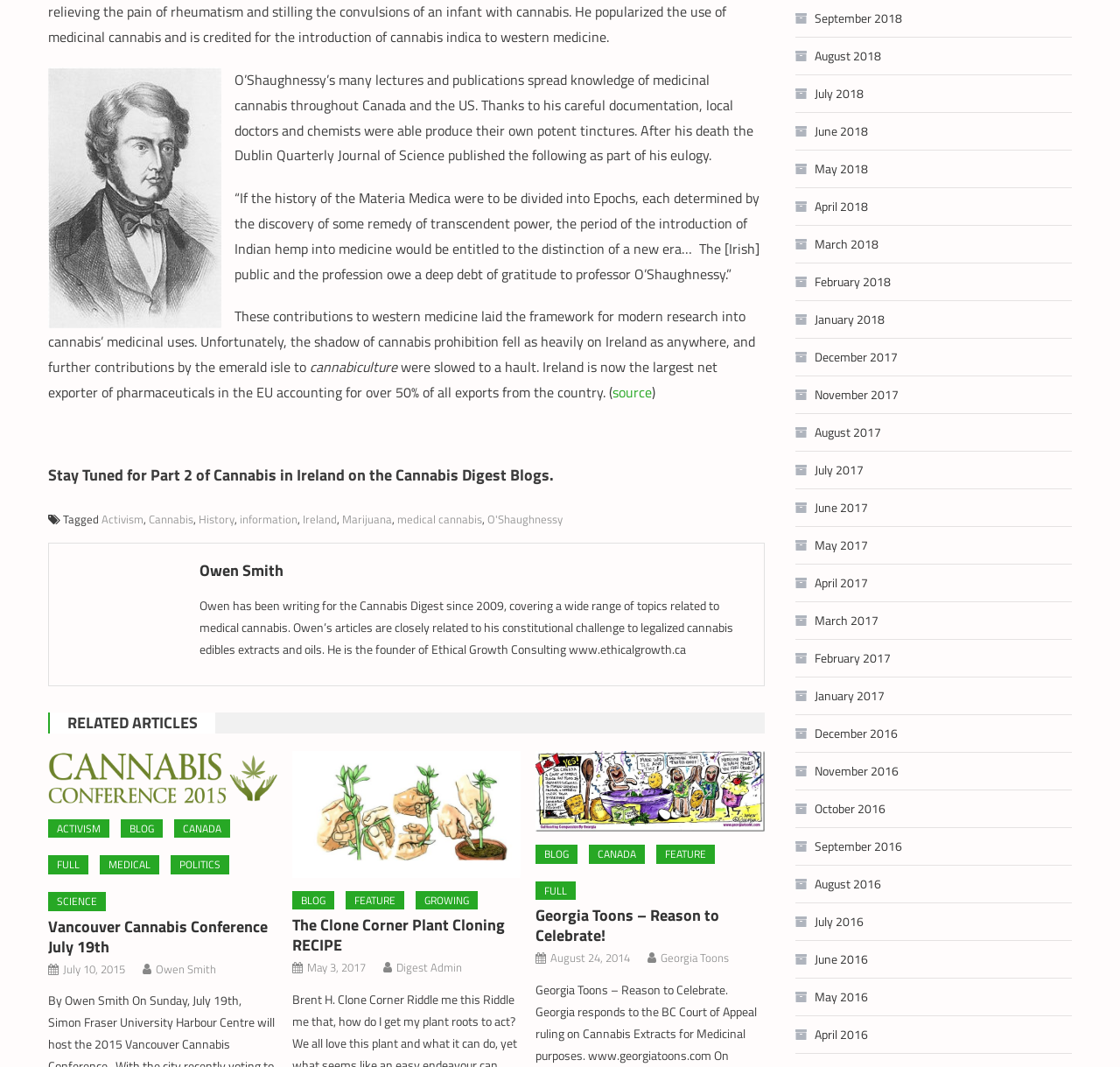What is the country where Ireland is the largest net exporter of pharmaceuticals?
Based on the content of the image, thoroughly explain and answer the question.

The answer can be found in the text, which states that 'Ireland is now the largest net exporter of pharmaceuticals in the EU accounting for over 50% of all exports from the country'.